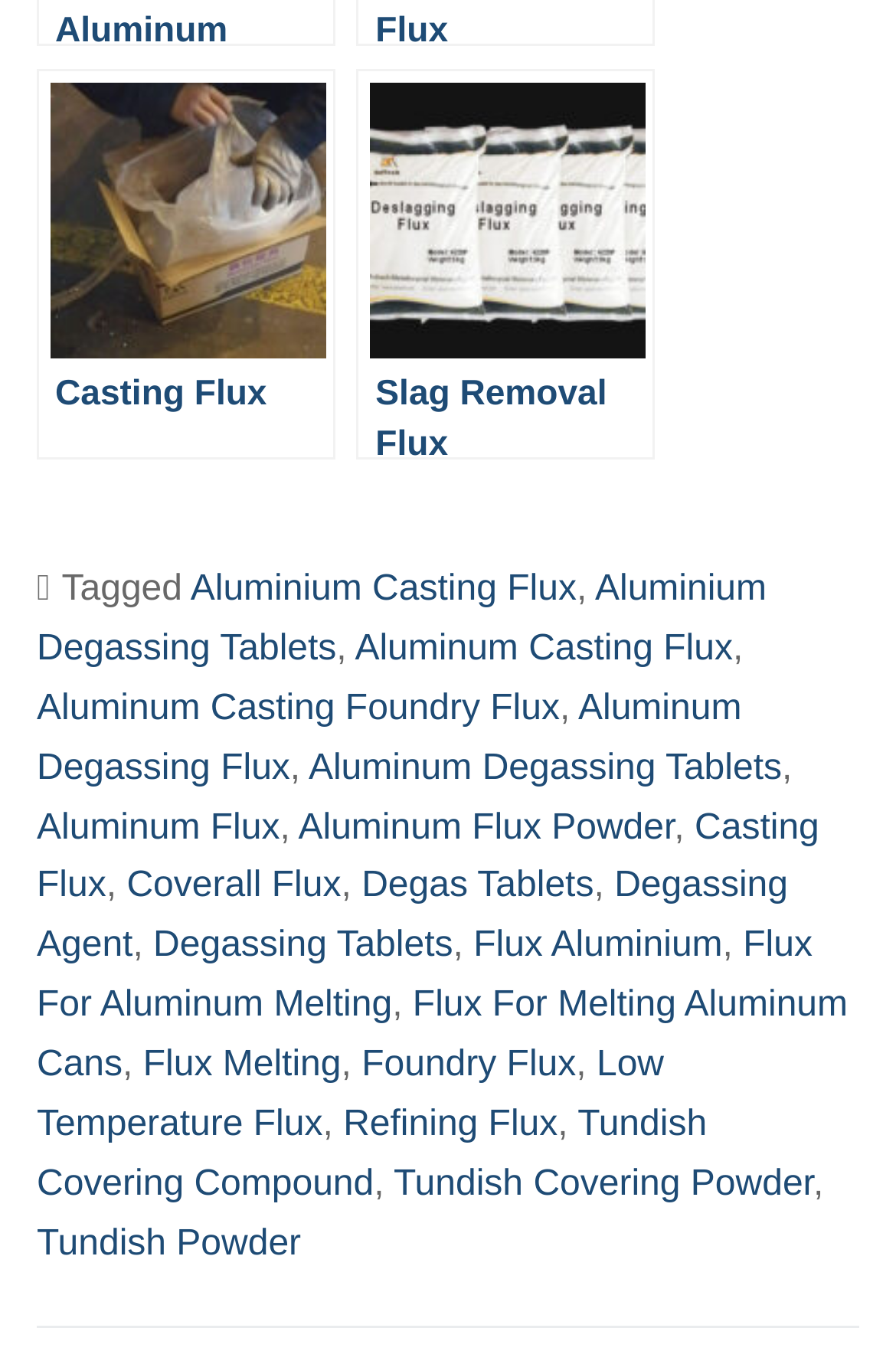What is the purpose of the comma elements?
Refer to the image and provide a concise answer in one word or phrase.

Separating flux types